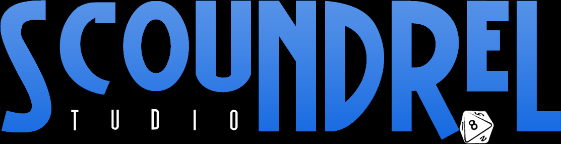Who is the founder of Scoundrel Studio?
Please provide a comprehensive answer based on the details in the screenshot.

According to the caption, the studio is primarily the endeavor of Marc-André Rioux, who is engaged in programming, design, and all facets of game creation, indicating that he is the founder of Scoundrel Studio.